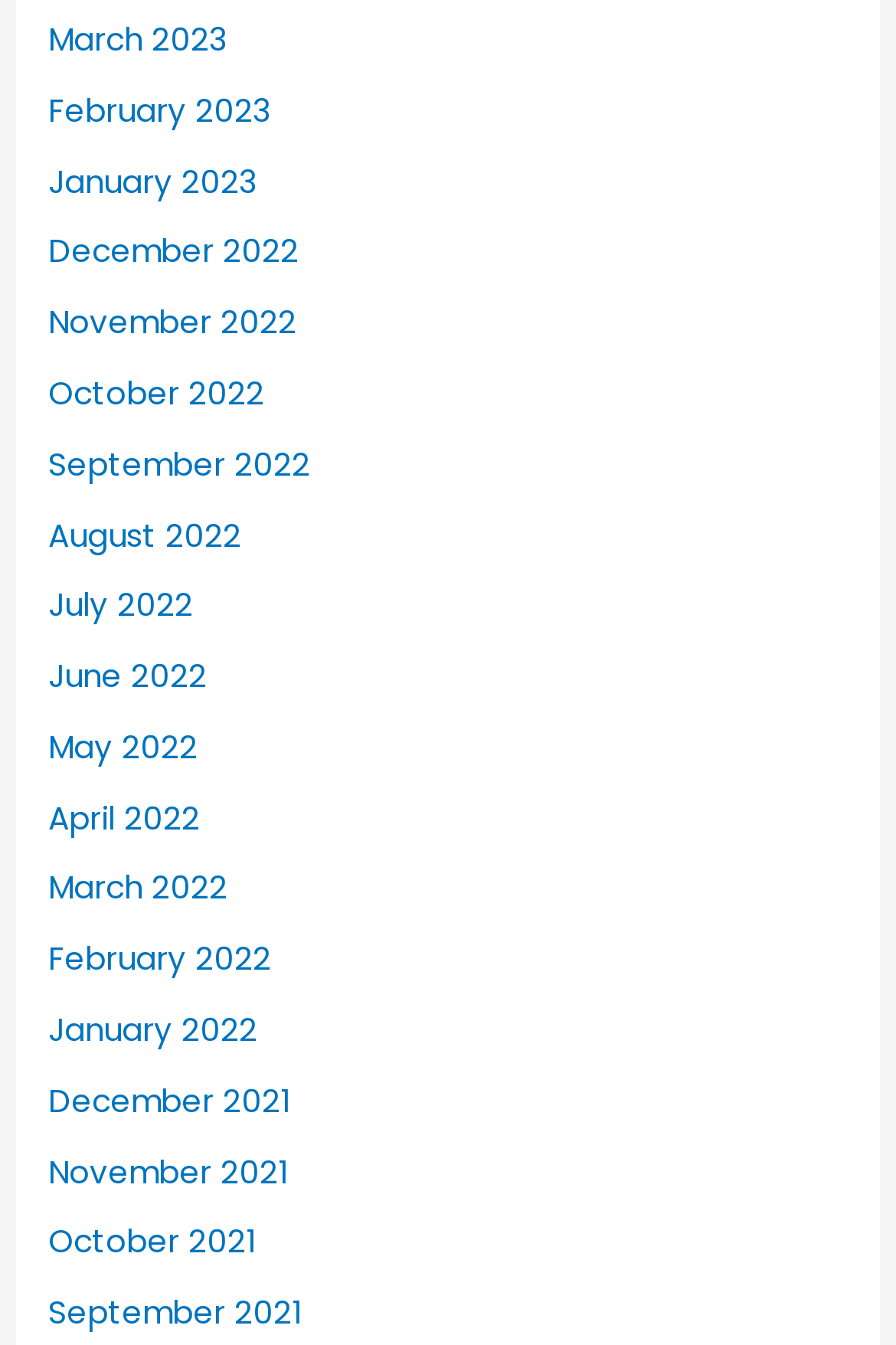Are the months listed in chronological order?
Please provide a single word or phrase based on the screenshot.

Yes